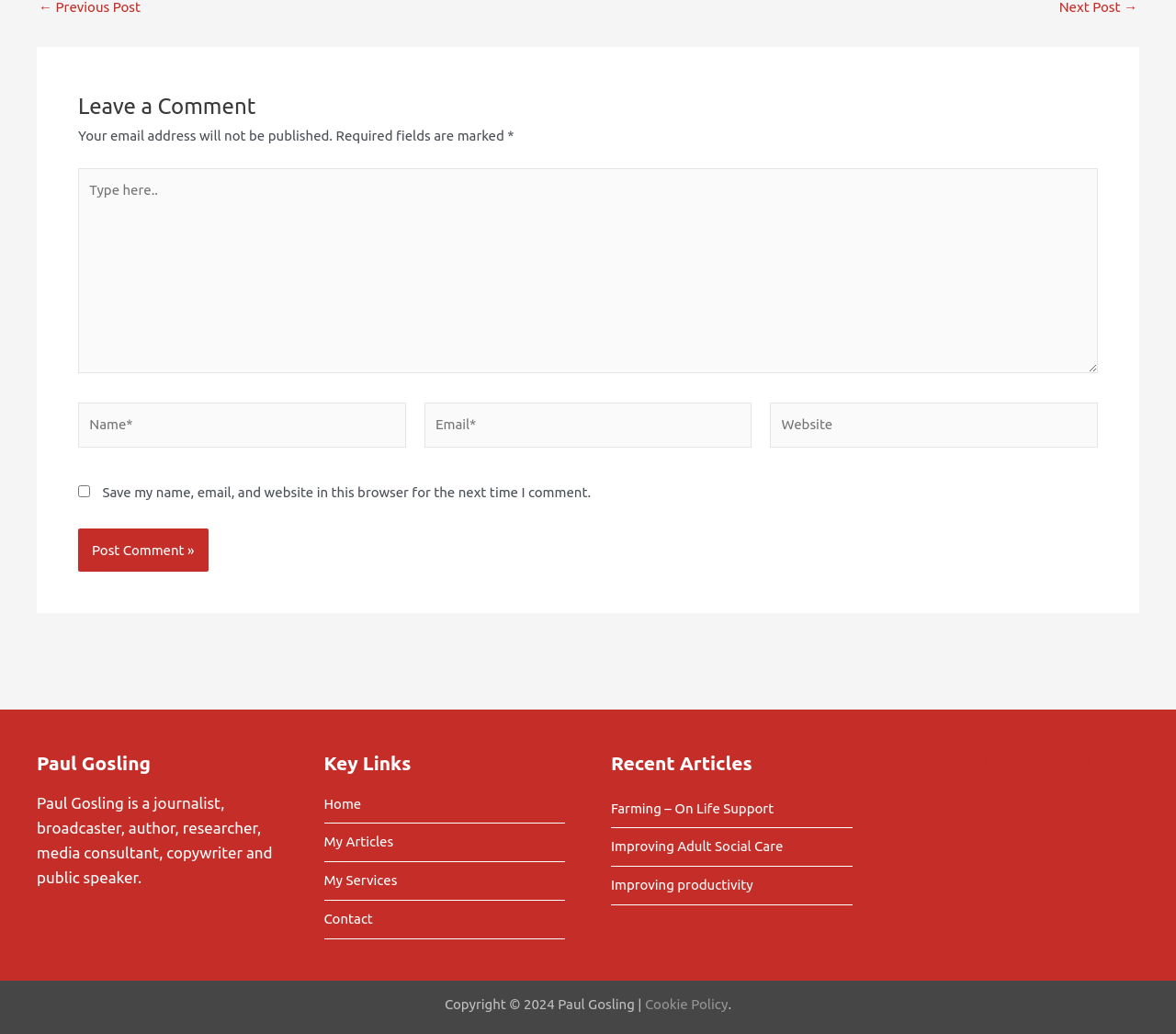What are the main sections in the footer?
Refer to the image and offer an in-depth and detailed answer to the question.

The footer section of the webpage is divided into three main sections: Footer Widget 1, which contains information about the author; Key Links, which contains links to important pages on the website; and Recent Articles, which lists recent articles published on the website.